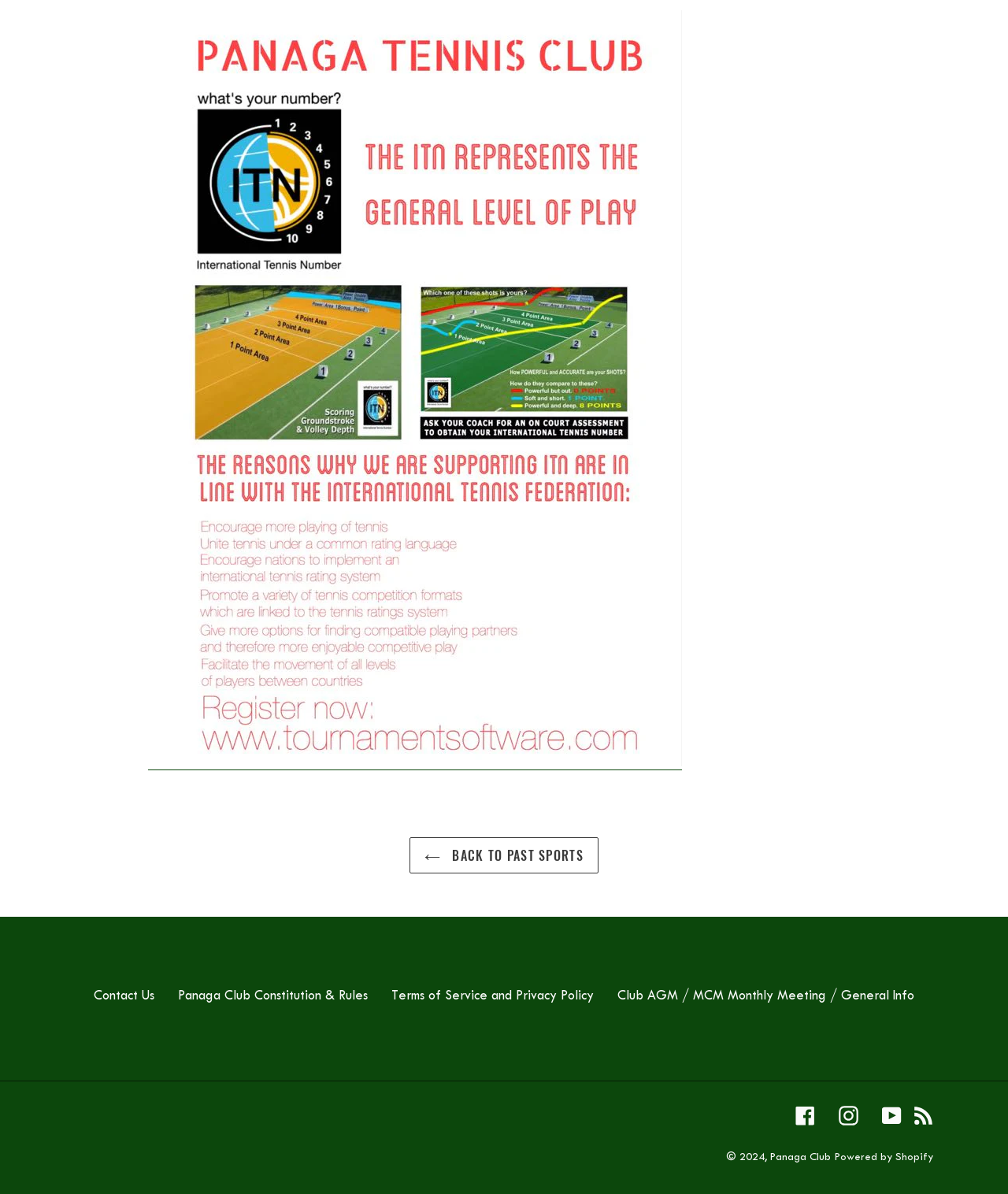Please locate the UI element described by "Panaga Club Constitution & Rules" and provide its bounding box coordinates.

[0.177, 0.827, 0.365, 0.839]